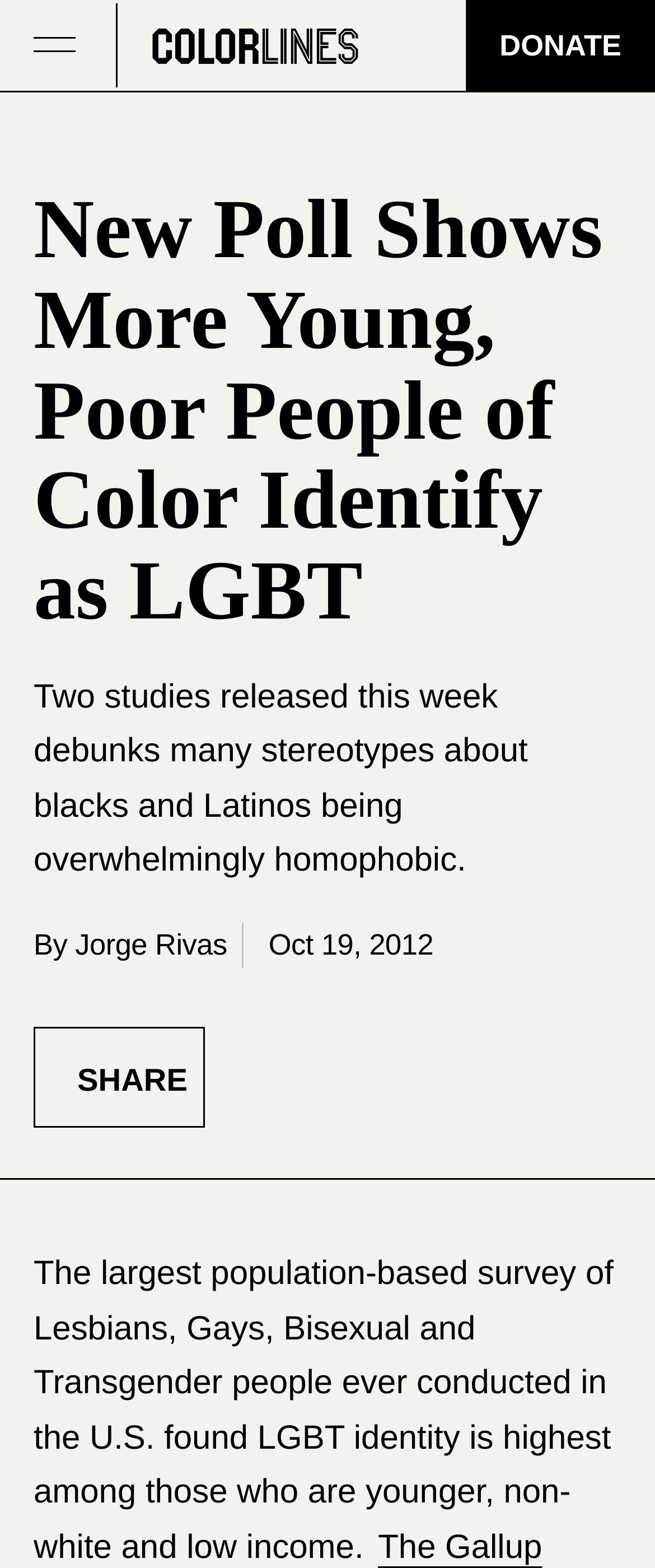What is the purpose of the 'SHARE' button?
Please answer the question as detailed as possible.

I assumed the purpose of the 'SHARE' button by its common usage on websites, which is to allow users to share the content with others.